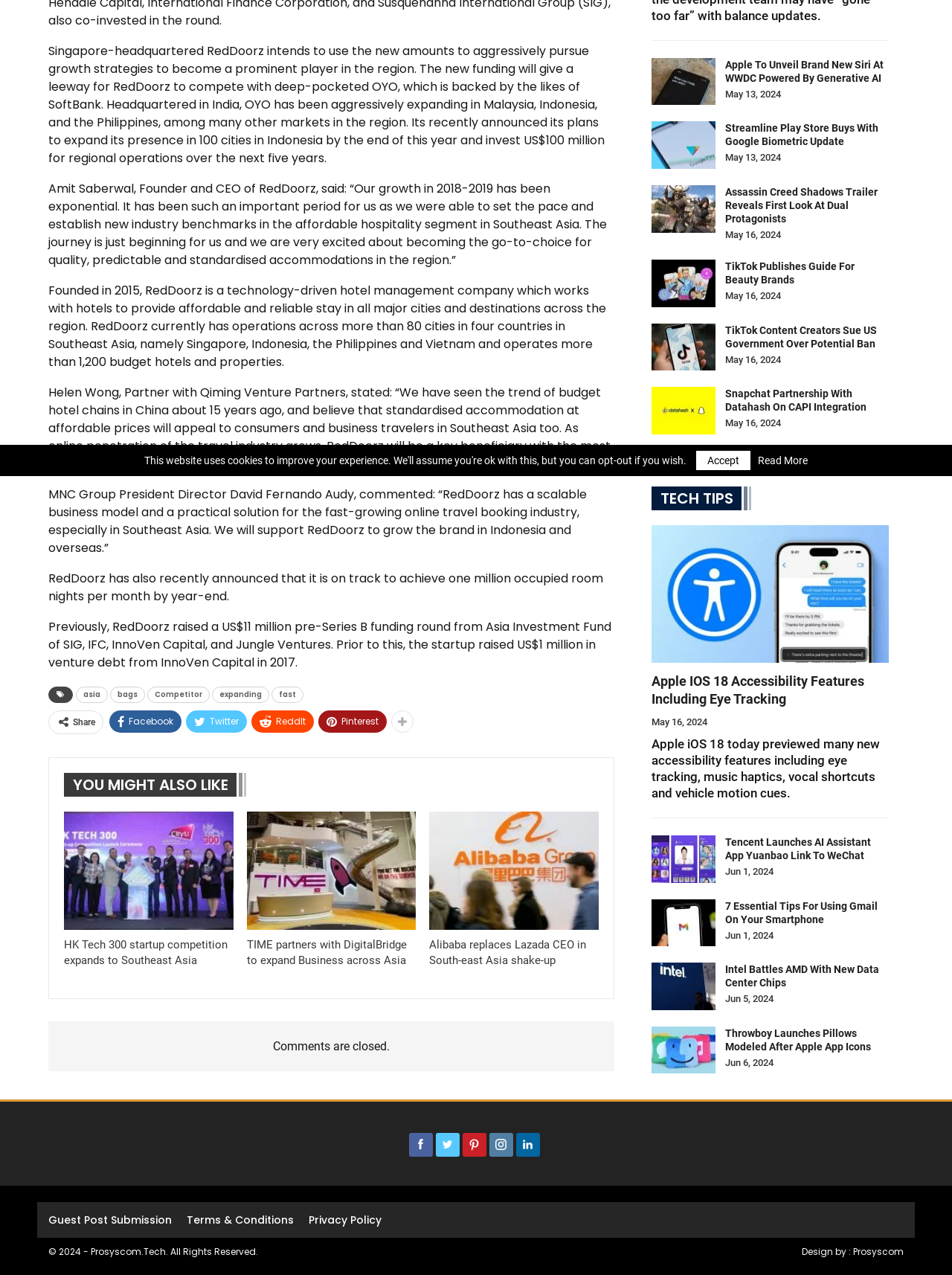Provide the bounding box coordinates for the specified HTML element described in this description: "Read More". The coordinates should be four float numbers ranging from 0 to 1, in the format [left, top, right, bottom].

[0.796, 0.357, 0.848, 0.365]